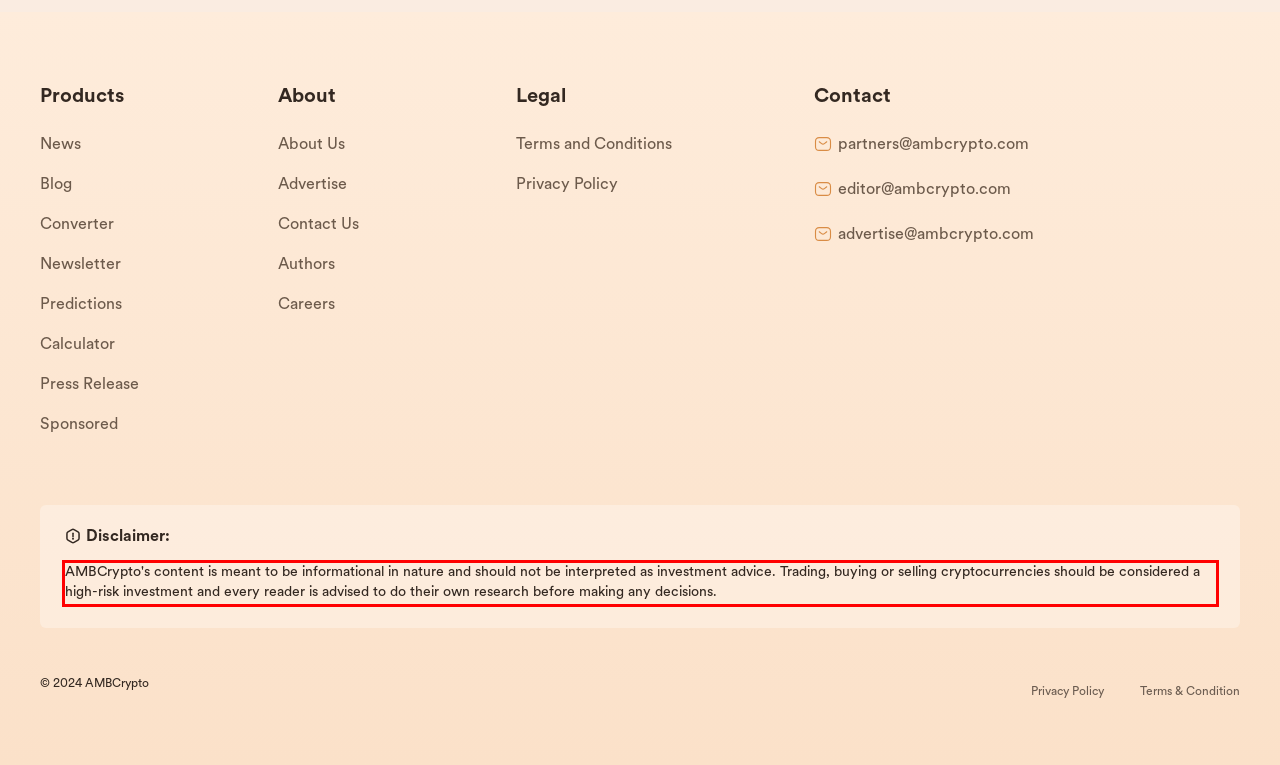You have a screenshot with a red rectangle around a UI element. Recognize and extract the text within this red bounding box using OCR.

AMBCrypto's content is meant to be informational in nature and should not be interpreted as investment advice. Trading, buying or selling cryptocurrencies should be considered a high-risk investment and every reader is advised to do their own research before making any decisions.